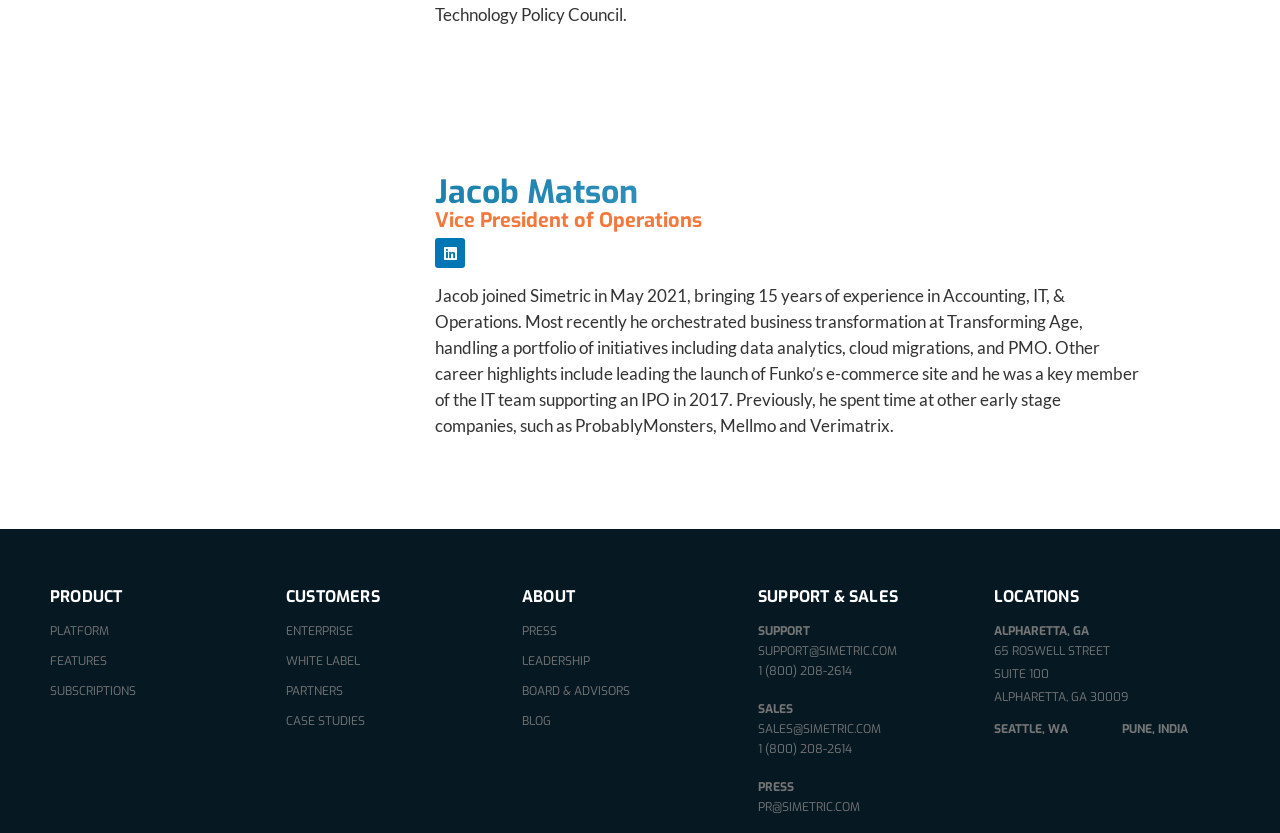What is the contact email for sales?
Using the image, elaborate on the answer with as much detail as possible.

The webpage has a link 'SALES@SIMETRIC.COM' under the 'SUPPORT & SALES' section, indicating that this is the contact email for sales.